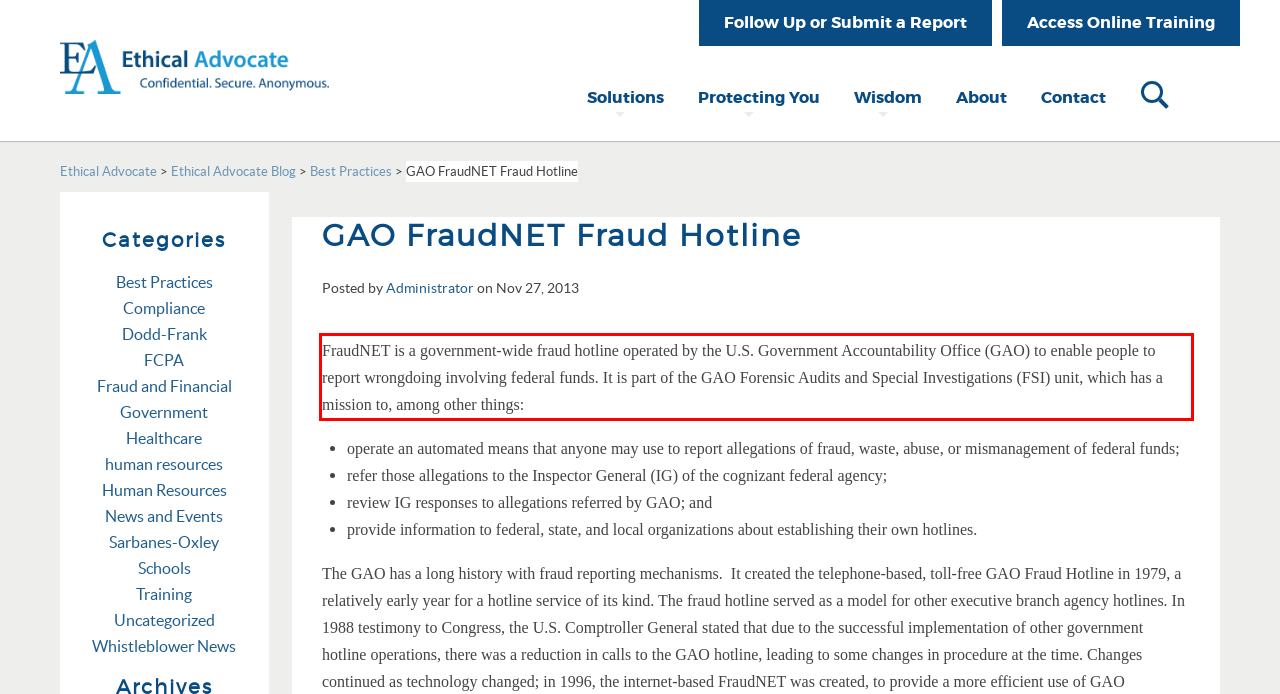Given a screenshot of a webpage, identify the red bounding box and perform OCR to recognize the text within that box.

FraudNET is a government-wide fraud hotline operated by the U.S. Government Accountability Office (GAO) to enable people to report wrongdoing involving federal funds. It is part of the GAO Forensic Audits and Special Investigations (FSI) unit, which has a mission to, among other things: